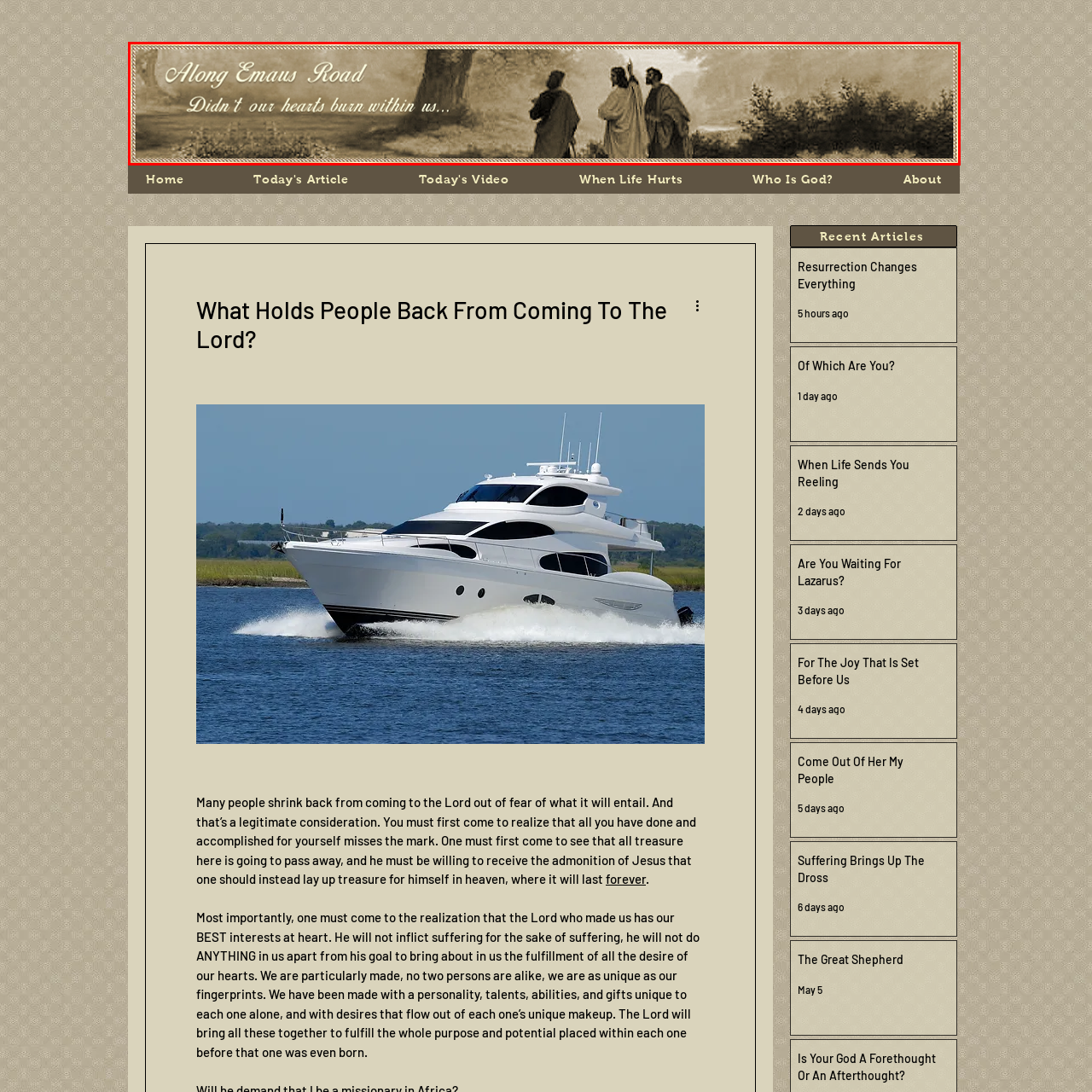Inspect the image bordered in red and answer the following question in detail, drawing on the visual content observed in the image:
What is the tone of the artwork?

The caption describes the tone of the artwork as 'muted', which creates a calm atmosphere and enhances the reflective nature of the journey depicted in the image.